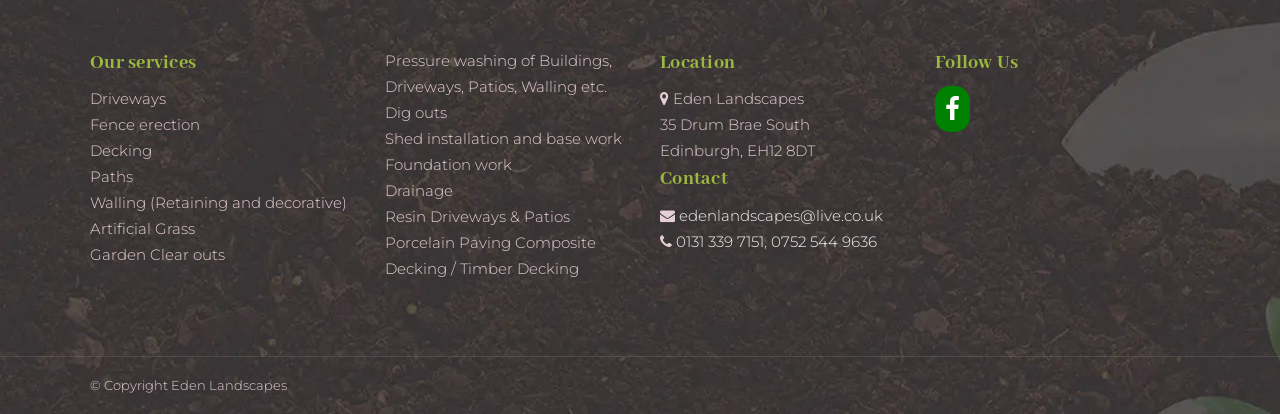Please answer the following question using a single word or phrase: 
Can I follow Eden Landscapes on social media?

Yes